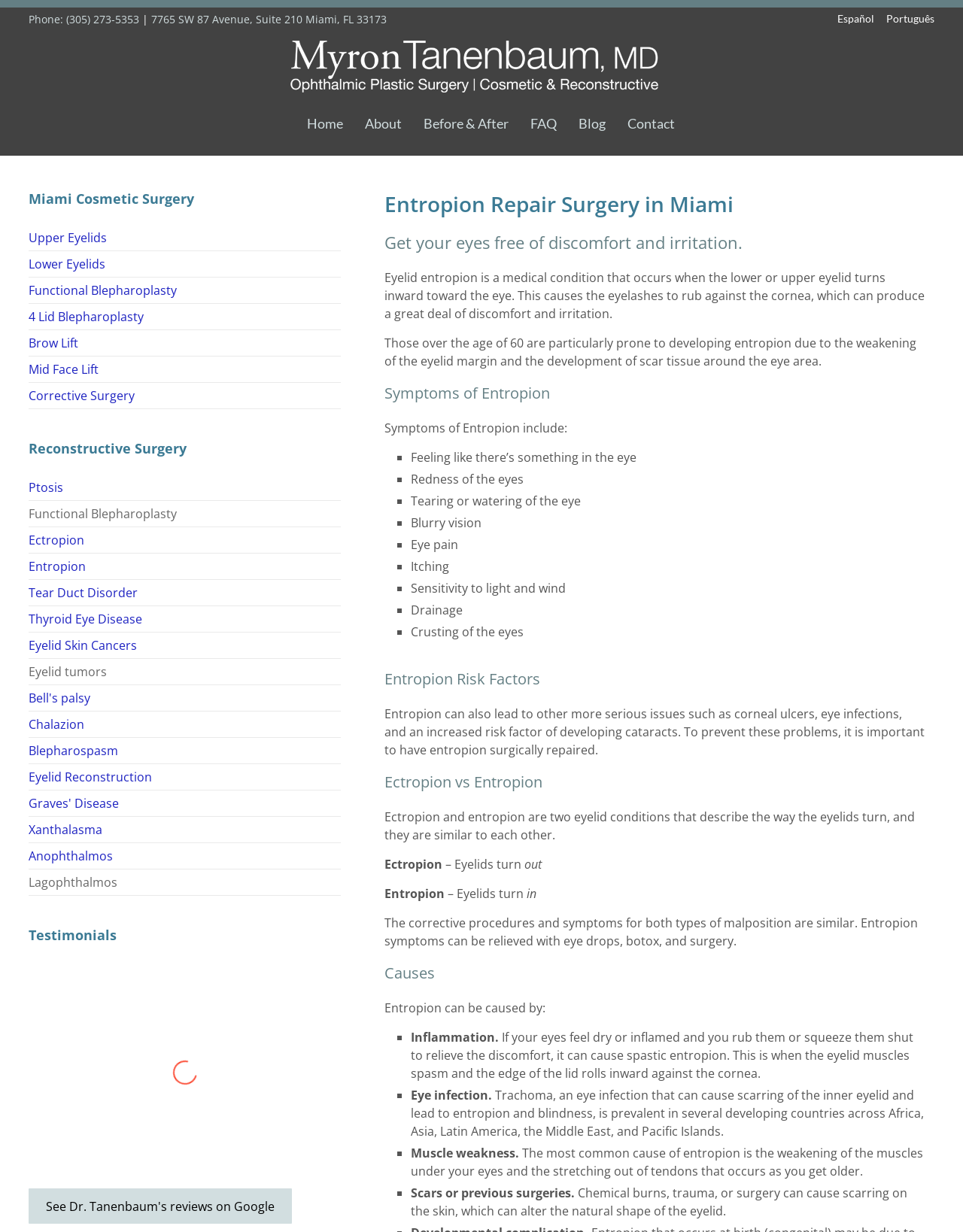Identify the bounding box coordinates for the region to click in order to carry out this instruction: "Learn about Entropion Risk Factors". Provide the coordinates using four float numbers between 0 and 1, formatted as [left, top, right, bottom].

[0.399, 0.541, 0.962, 0.572]